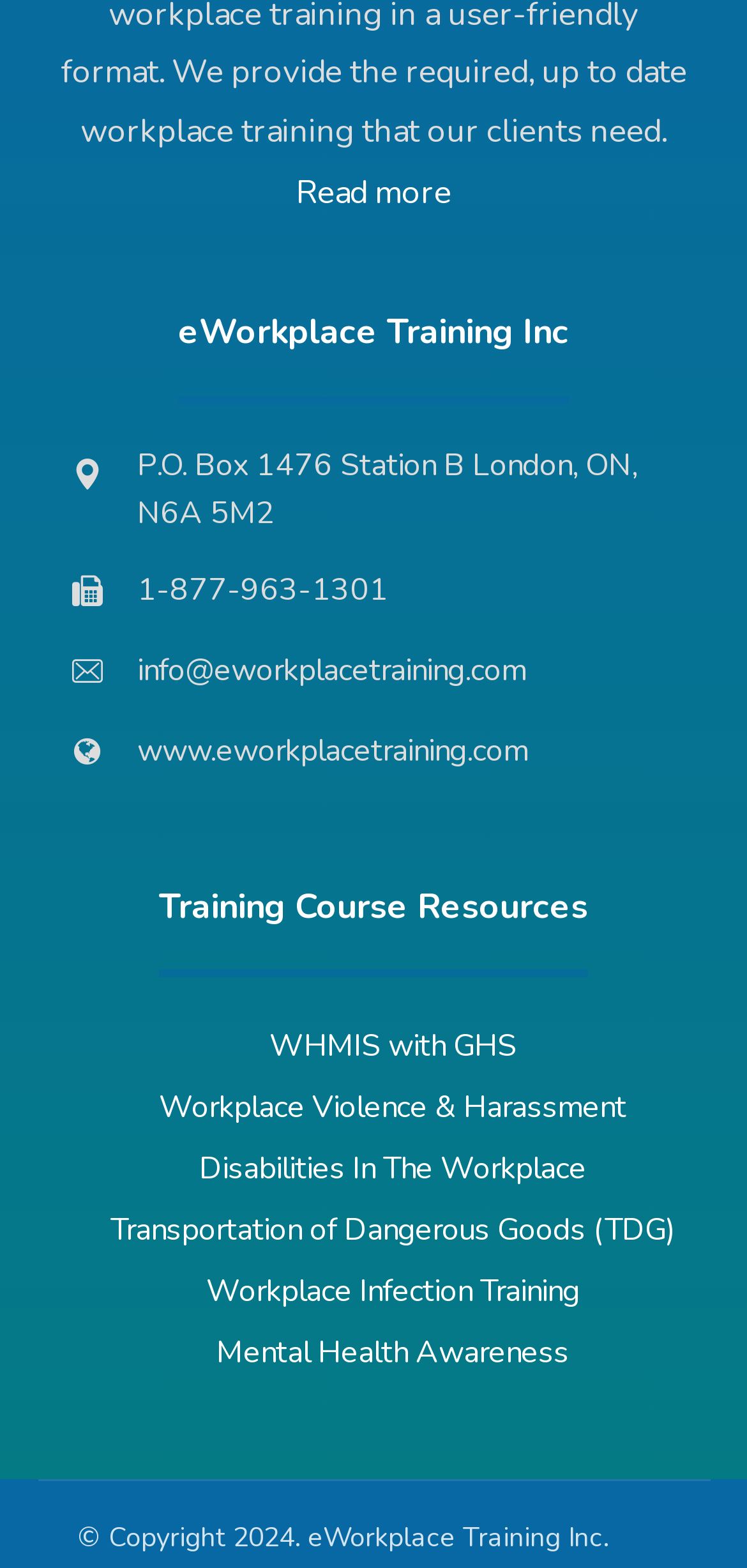Please find the bounding box coordinates of the clickable region needed to complete the following instruction: "click the WHMIS with GHS link". The bounding box coordinates must consist of four float numbers between 0 and 1, i.e., [left, top, right, bottom].

[0.36, 0.342, 0.691, 0.369]